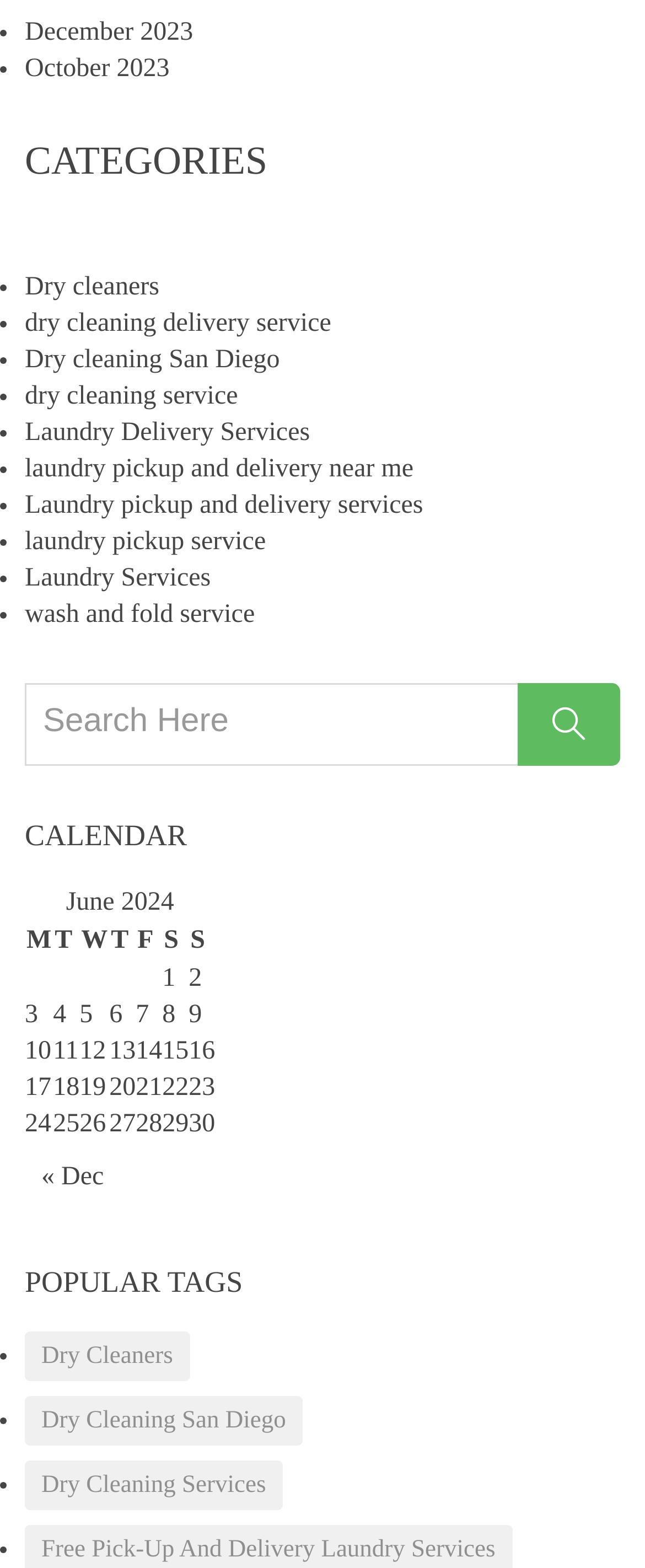Answer the following query with a single word or phrase:
How many items are in the 'Dry Cleaners' category?

4 items